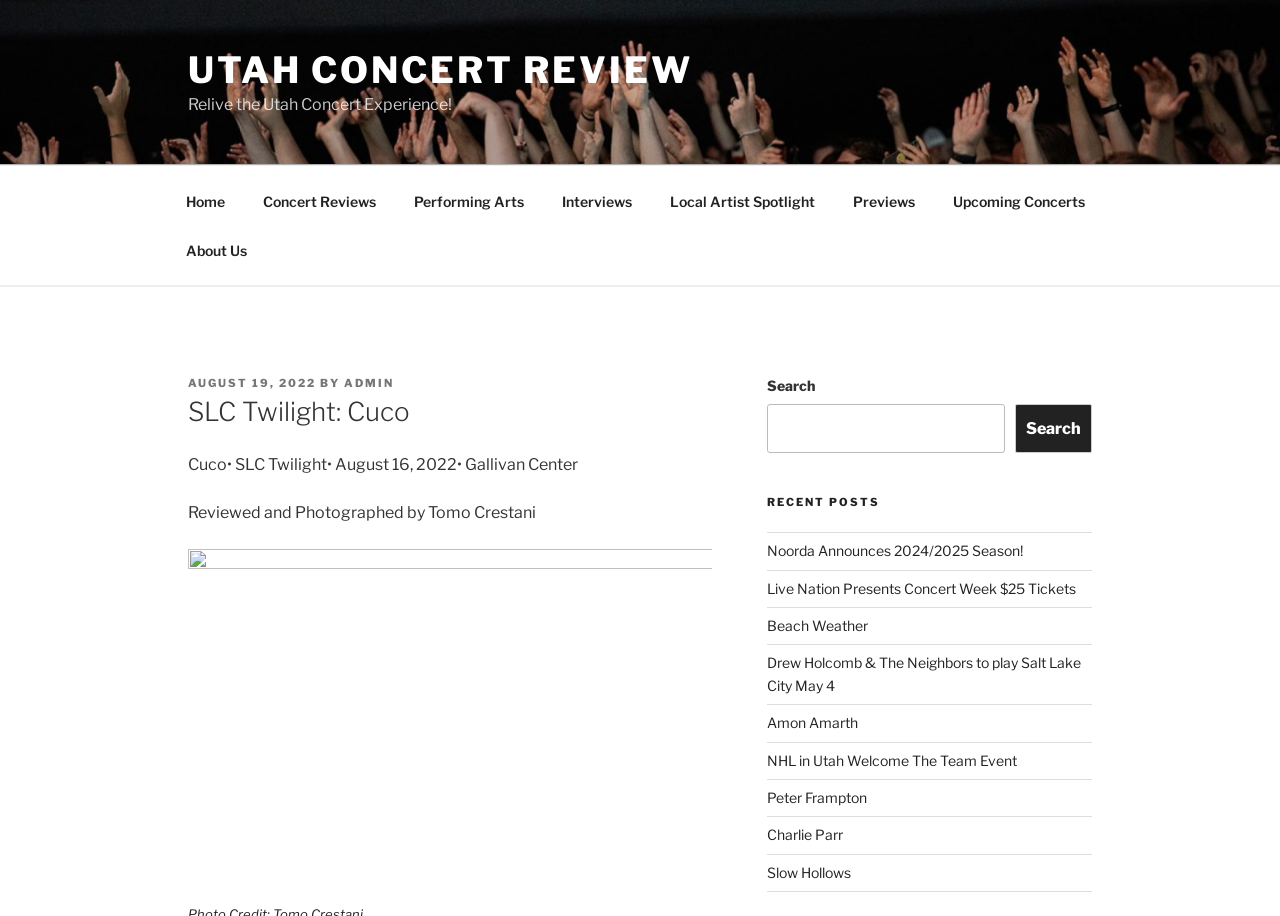Identify the bounding box coordinates for the region to click in order to carry out this instruction: "View recent posts". Provide the coordinates using four float numbers between 0 and 1, formatted as [left, top, right, bottom].

[0.599, 0.54, 0.853, 0.557]